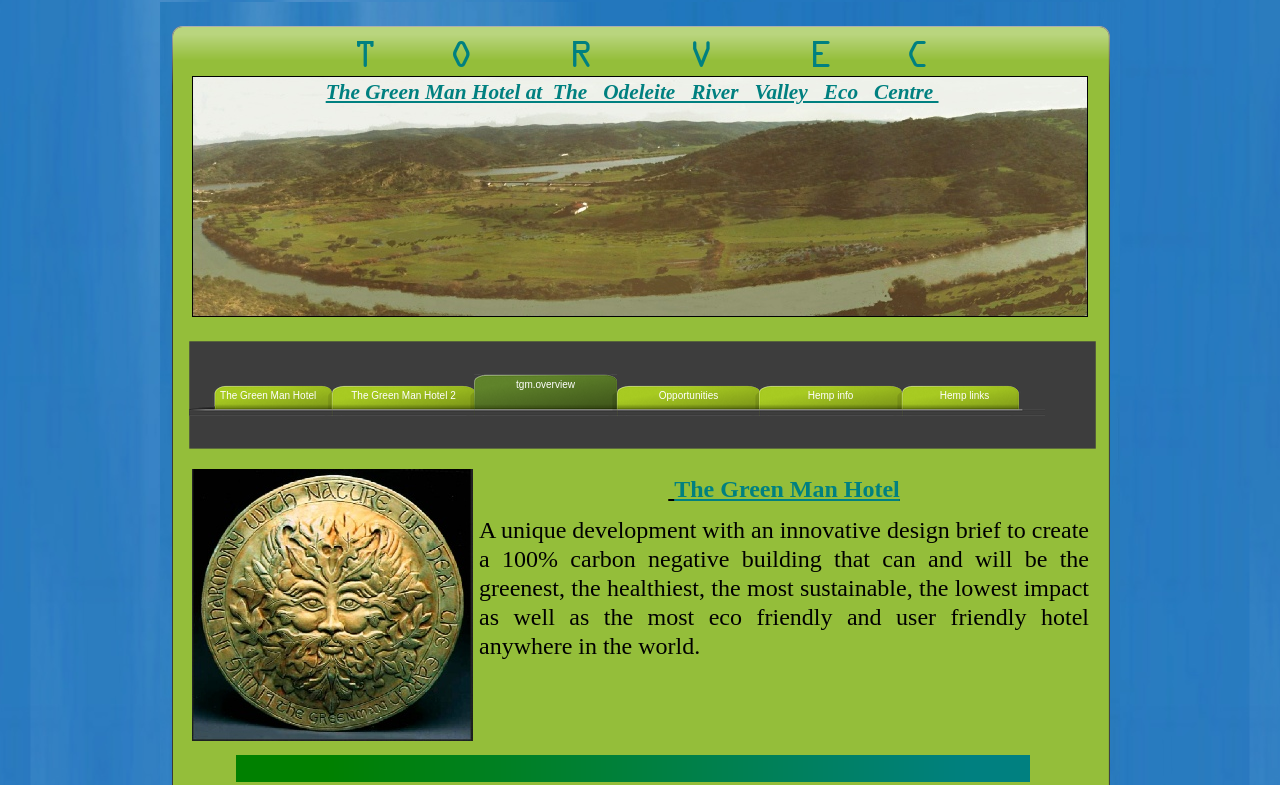Please find the bounding box for the UI element described by: "2. Participating in special events".

None